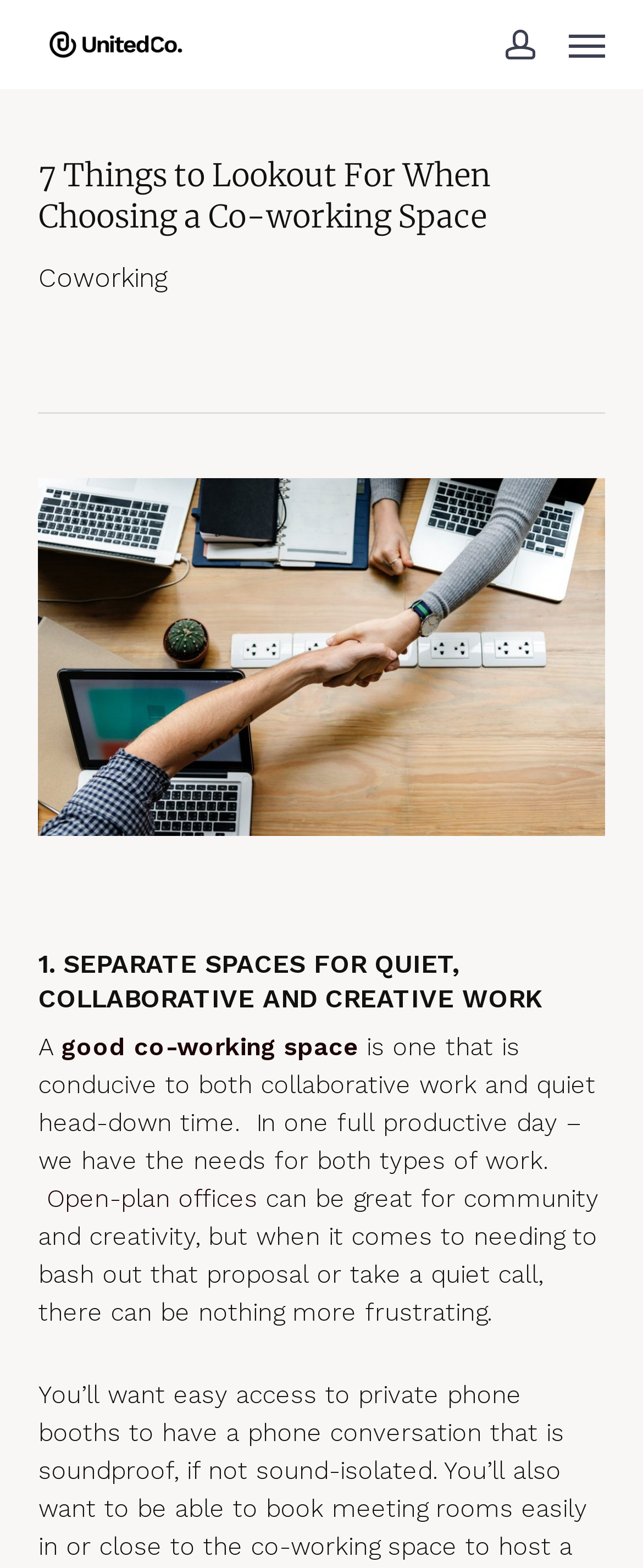Give the bounding box coordinates for the element described by: "account".

[0.76, 0.013, 0.858, 0.044]